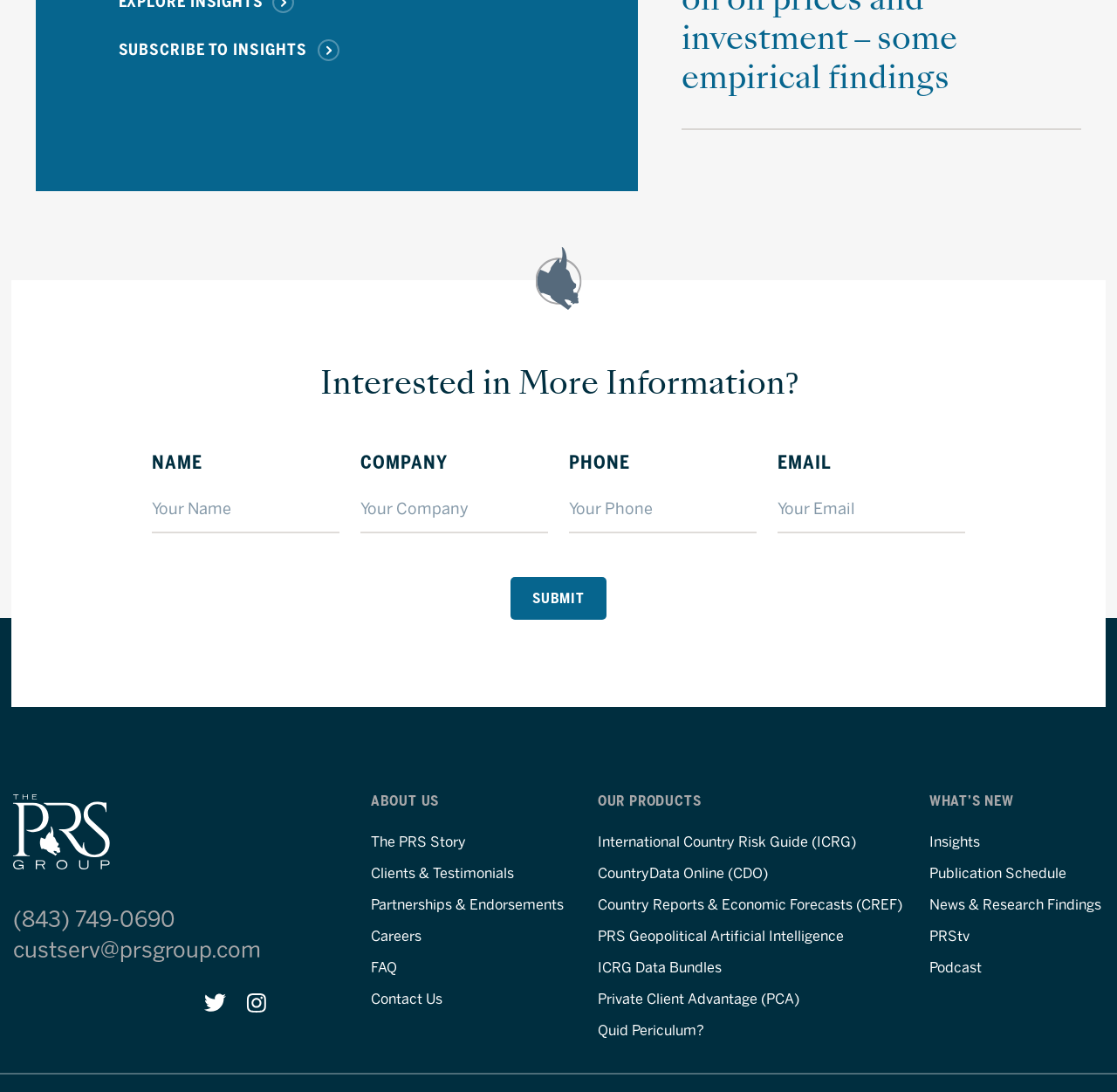Based on the image, provide a detailed response to the question:
How can I contact PRS Group?

The webpage provides a phone number, email address, and physical address, indicating that users can contact PRS Group through these channels.